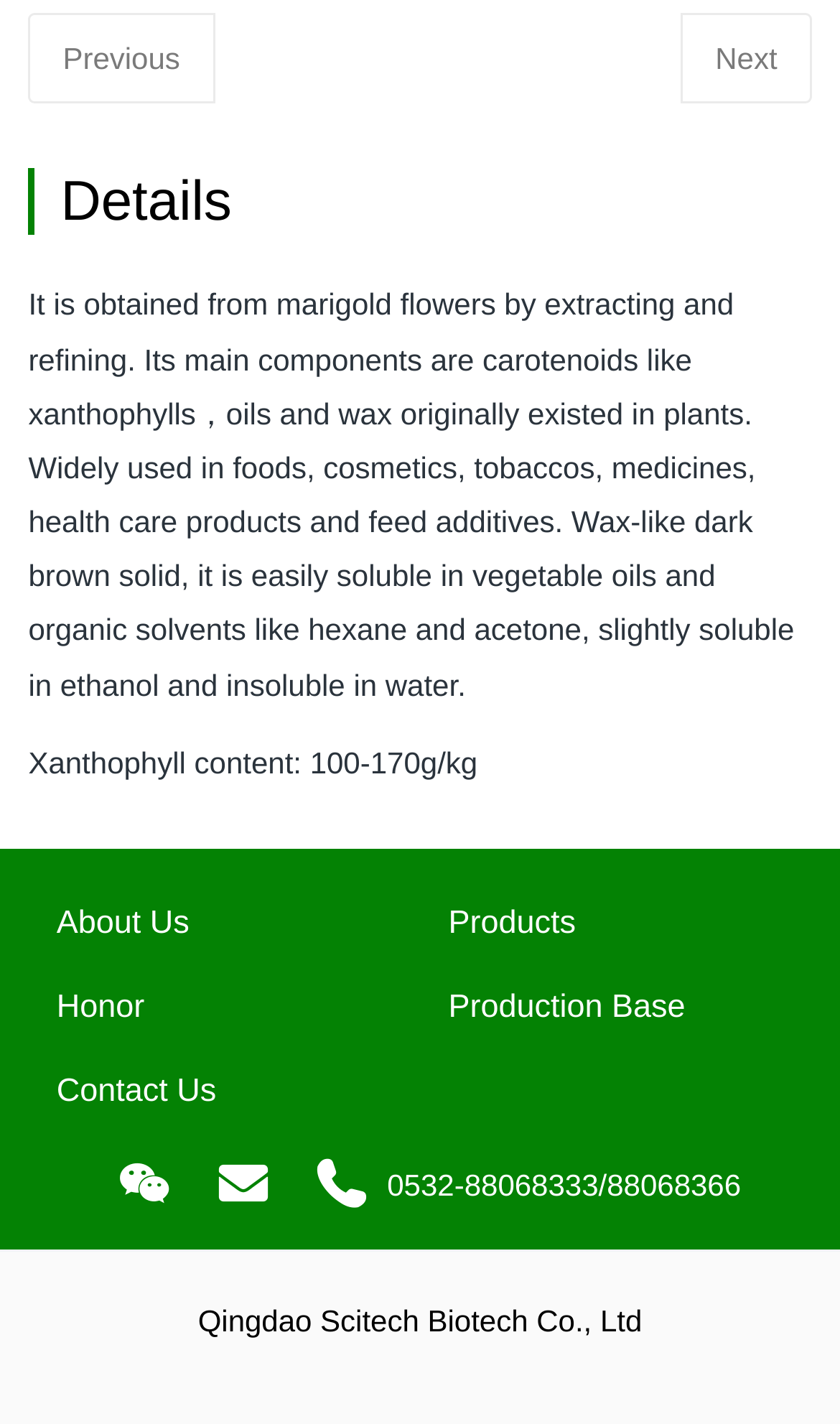Locate the bounding box coordinates of the element that should be clicked to execute the following instruction: "Log in to the system".

None